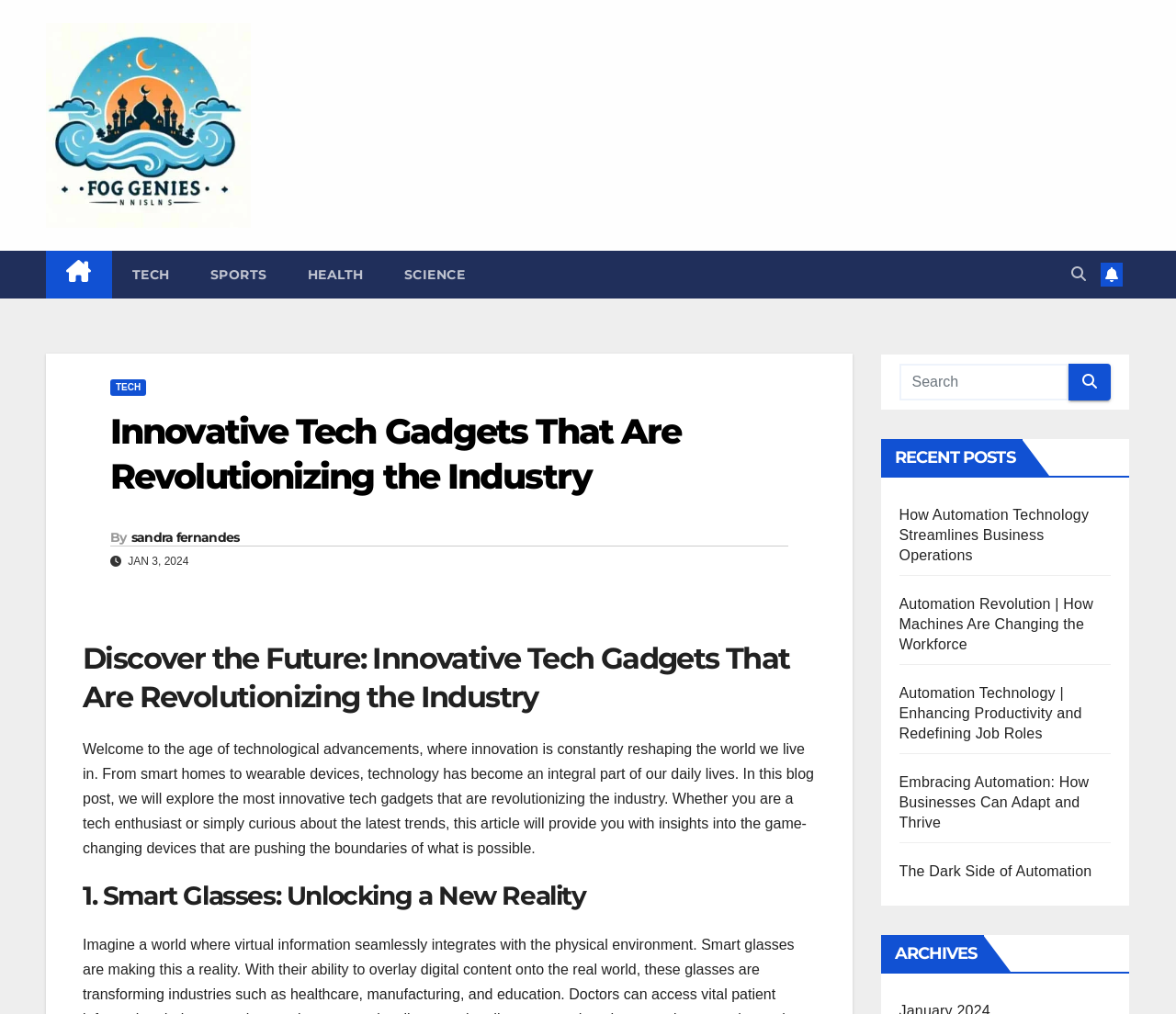Locate and extract the headline of this webpage.

Innovative Tech Gadgets That Are Revolutionizing the Industry